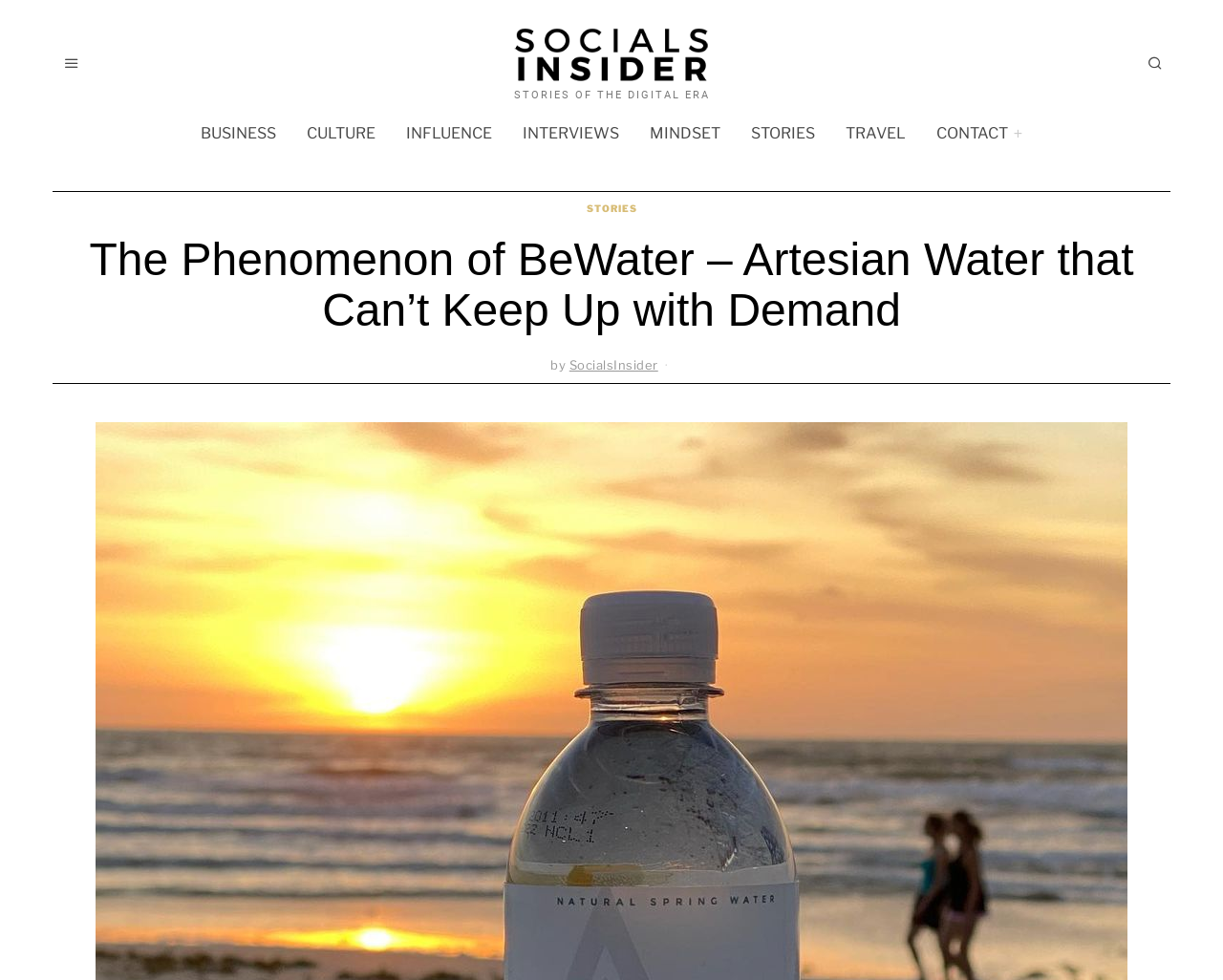What is the author of the article?
Based on the image, answer the question in a detailed manner.

I found a link that says 'SocialsInsider' next to the text 'by', which suggests that SocialsInsider is the author of the article.